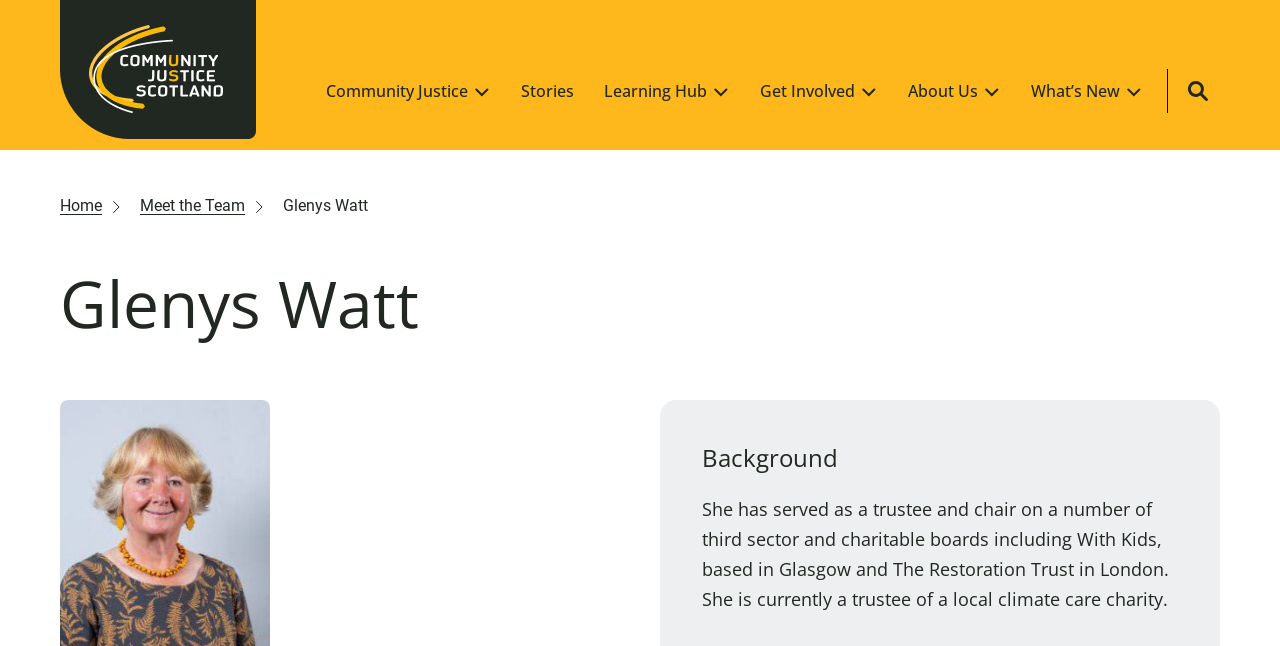Pinpoint the bounding box coordinates of the area that should be clicked to complete the following instruction: "Get Involved". The coordinates must be given as four float numbers between 0 and 1, i.e., [left, top, right, bottom].

[0.582, 0.093, 0.698, 0.189]